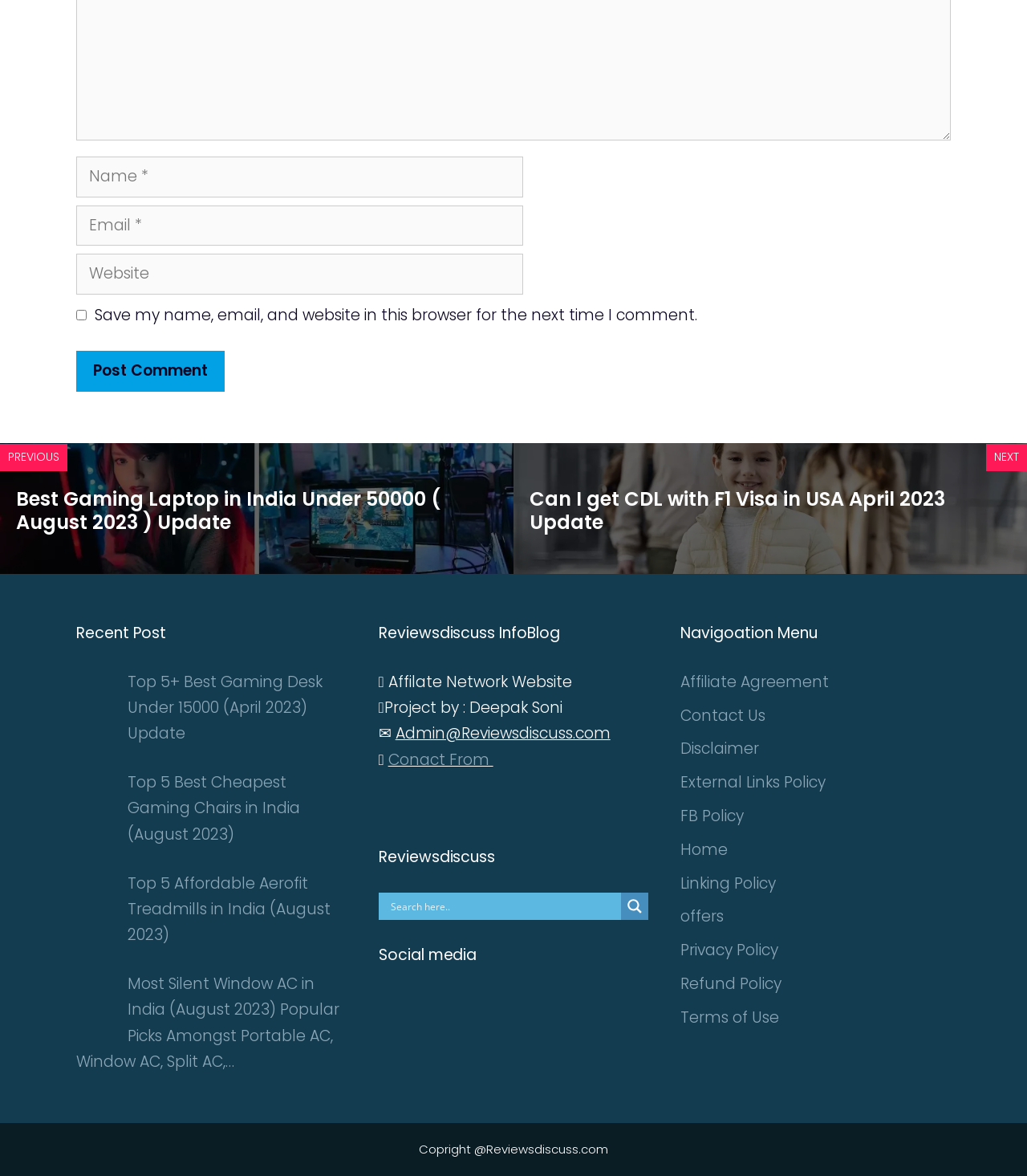Could you indicate the bounding box coordinates of the region to click in order to complete this instruction: "Click the 'Contact Us' link".

[0.663, 0.599, 0.746, 0.617]